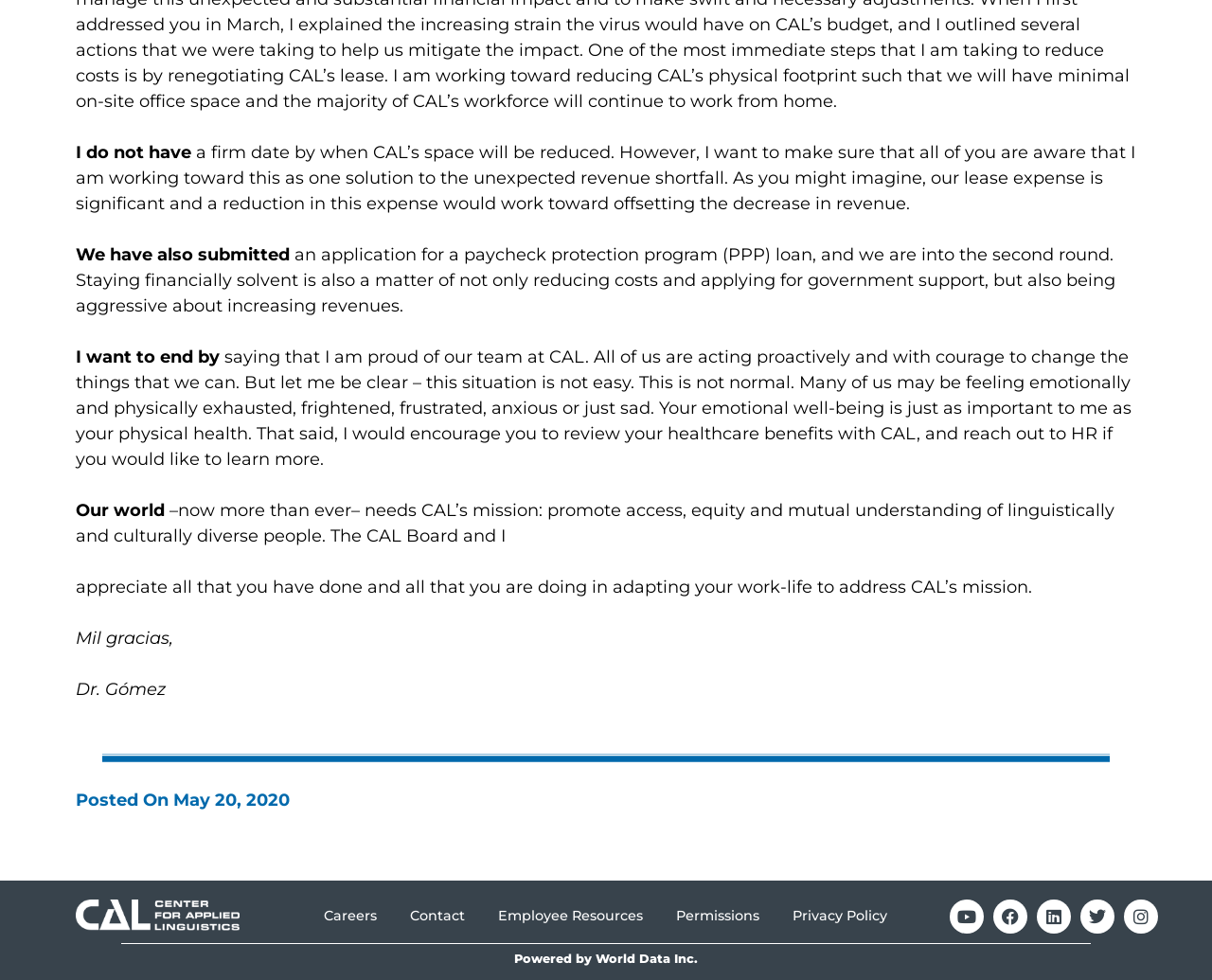What is the organization's mission?
Please answer the question with a detailed and comprehensive explanation.

The organization's mission is mentioned in the text, 'Our world –now more than ever– needs CAL’s mission: promote access, equity and mutual understanding of linguistically and culturally diverse people'.